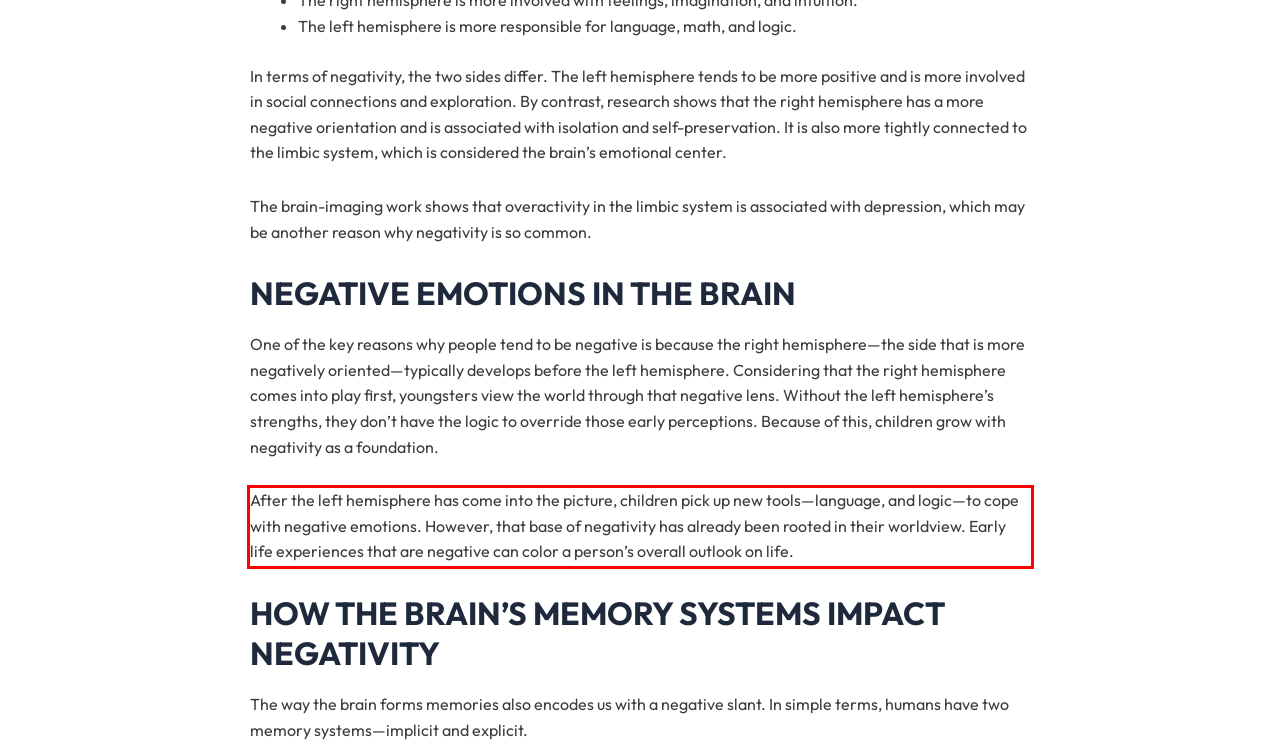You have a webpage screenshot with a red rectangle surrounding a UI element. Extract the text content from within this red bounding box.

After the left hemisphere has come into the picture, children pick up new tools—language, and logic—to cope with negative emotions. However, that base of negativity has already been rooted in their worldview. Early life experiences that are negative can color a person’s overall outlook on life.